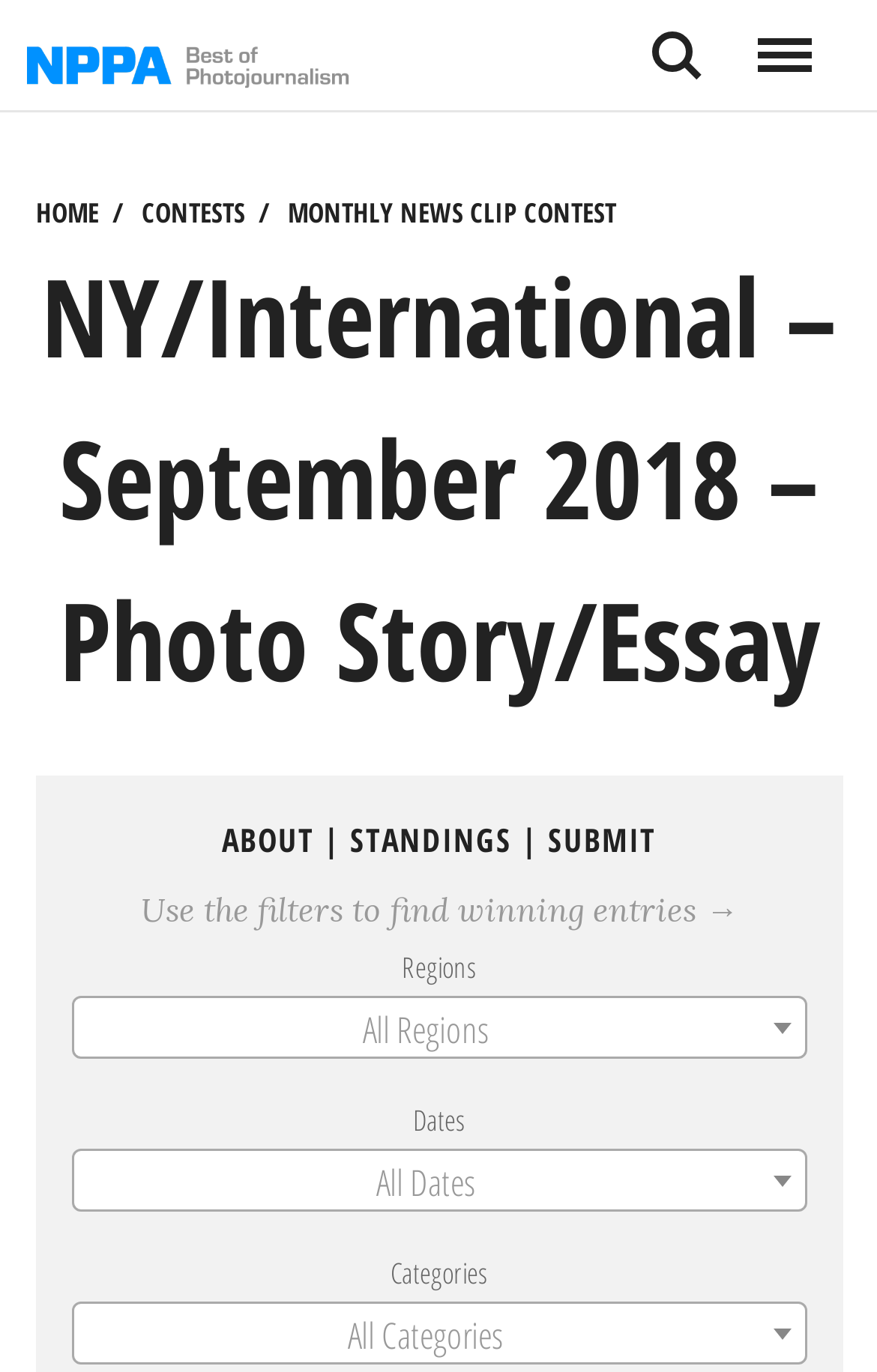Please analyze the image and provide a thorough answer to the question:
What are the filters used to find winning entries?

The filters are located below the main heading, and they are used to find winning entries. The filters are 'Regions', 'Dates', and 'Categories', and each filter has a combobox with options to select from.